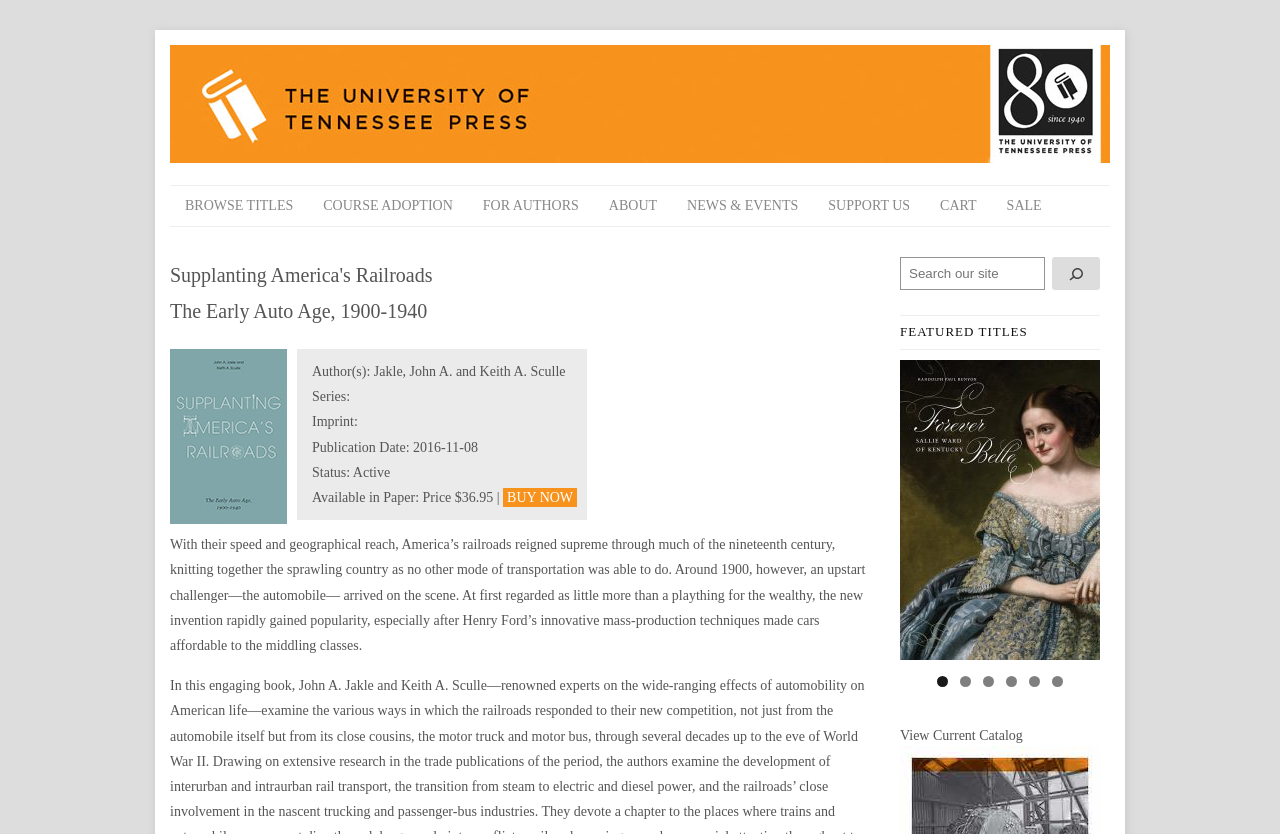Can you show the bounding box coordinates of the region to click on to complete the task described in the instruction: "View the book details"?

[0.244, 0.436, 0.442, 0.454]